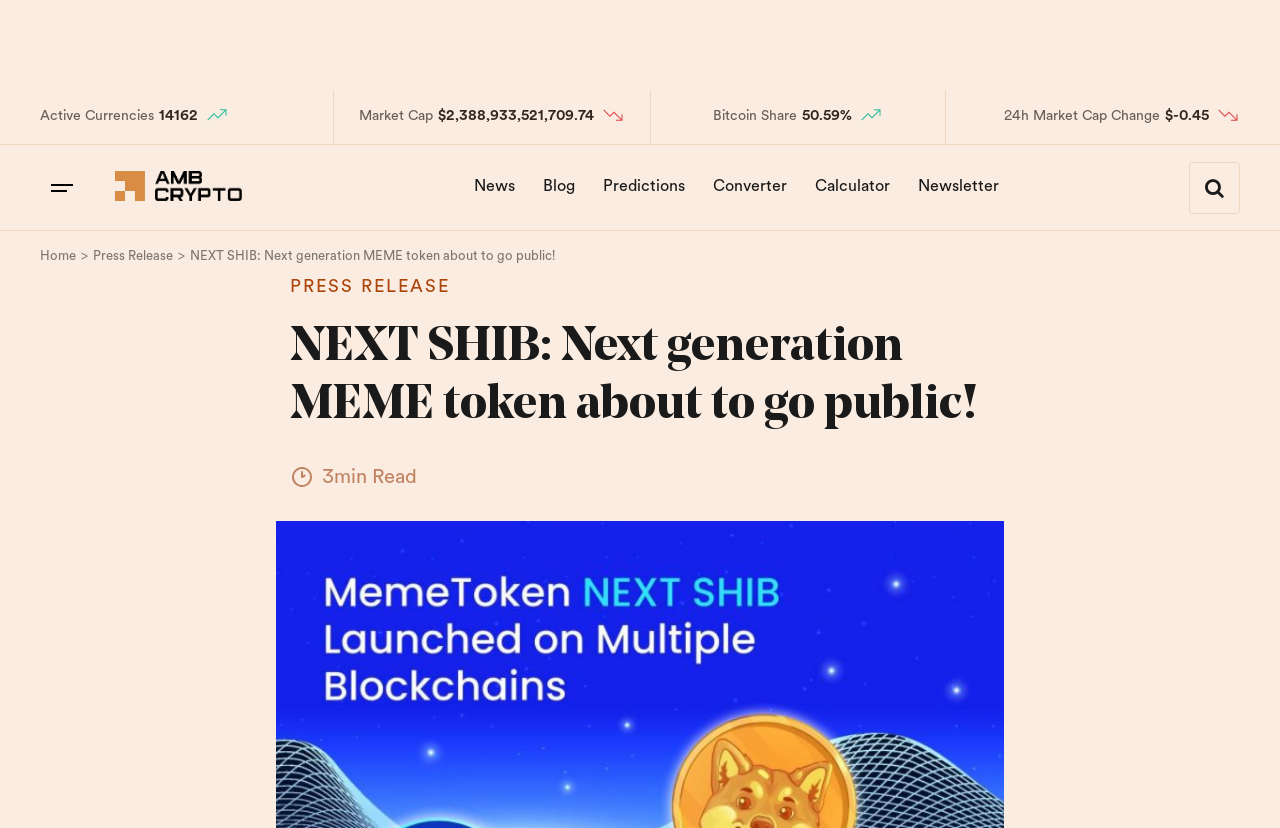Pinpoint the bounding box coordinates of the area that must be clicked to complete this instruction: "Go to the News page".

[0.361, 0.194, 0.412, 0.257]